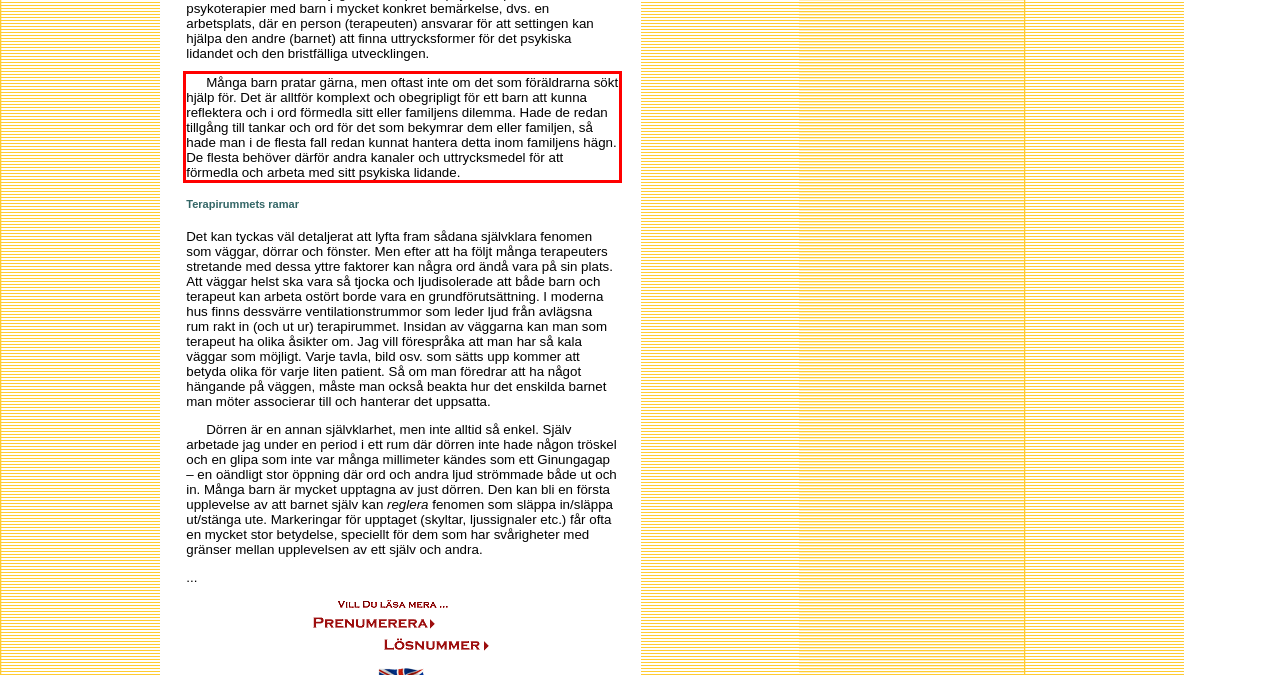Look at the screenshot of the webpage, locate the red rectangle bounding box, and generate the text content that it contains.

Många barn pratar gärna, men oftast inte om det som föräldrarna sökt hjälp för. Det är alltför komplext och obegripligt för ett barn att kunna reflektera och i ord förmedla sitt eller familjens dilemma. Hade de redan tillgång till tankar och ord för det som bekymrar dem eller familjen, så hade man i de flesta fall redan kunnat hantera detta inom familjens hägn. De flesta behöver därför andra kanaler och uttrycksmedel för att förmedla och arbeta med sitt psykiska lidande.